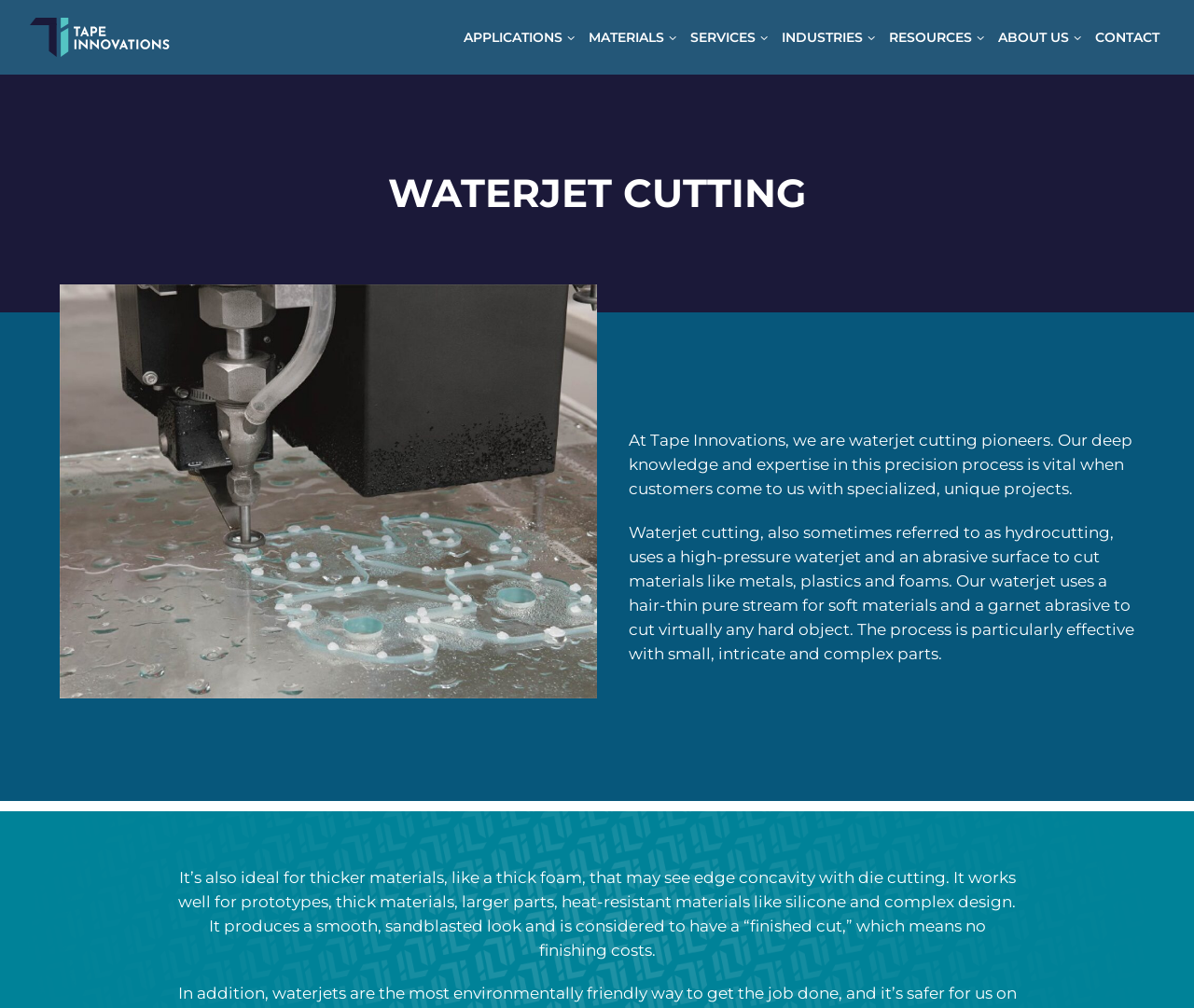What is the advantage of waterjet cutting?
From the details in the image, provide a complete and detailed answer to the question.

According to the webpage, waterjet cutting produces a smooth, sandblasted look, which means no finishing costs are required. This is an advantage of using waterjet cutting over other methods.